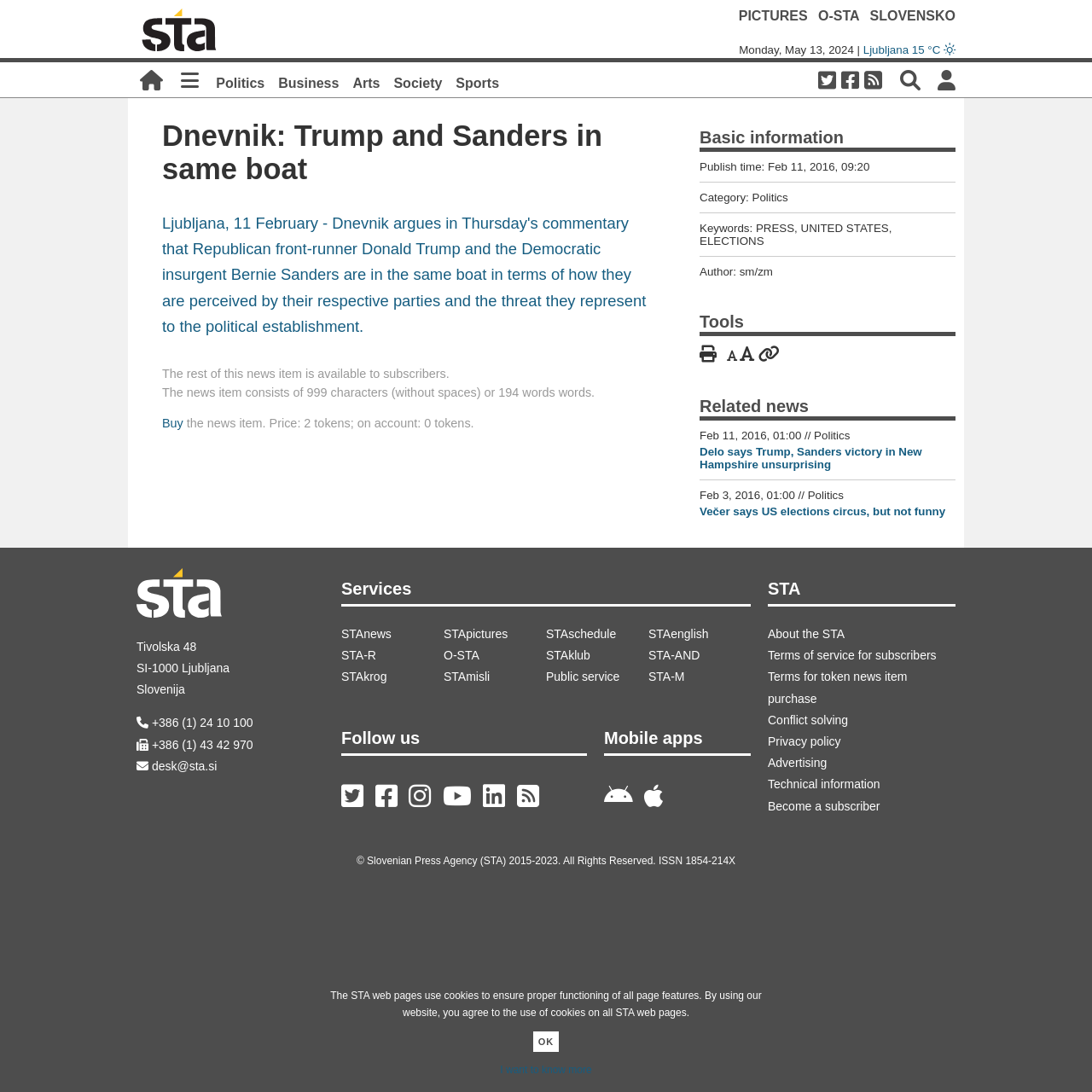Please predict the bounding box coordinates of the element's region where a click is necessary to complete the following instruction: "View related news". The coordinates should be represented by four float numbers between 0 and 1, i.e., [left, top, right, bottom].

[0.641, 0.363, 0.74, 0.38]